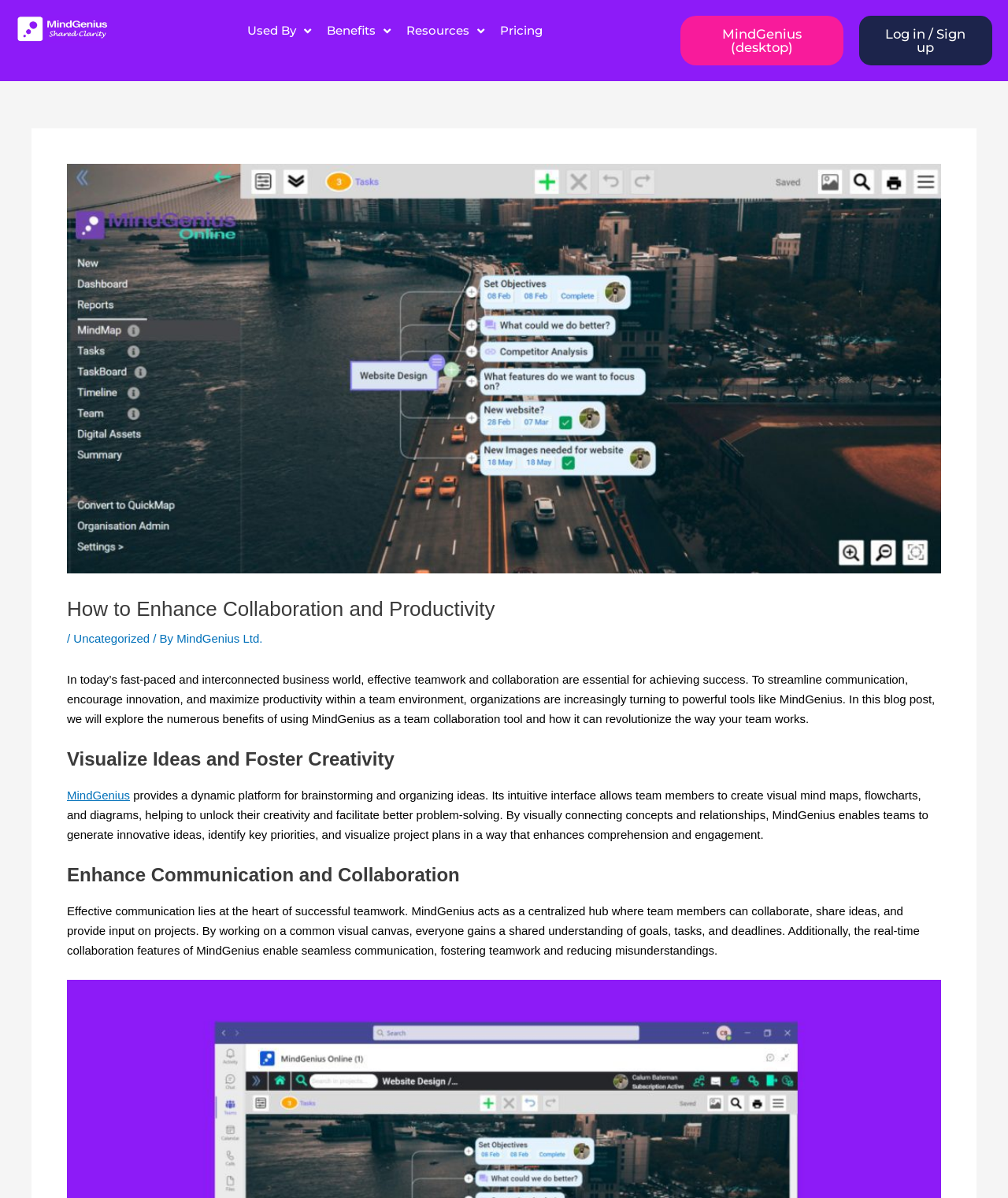What is the logo of the website?
Give a comprehensive and detailed explanation for the question.

The logo of the website is located at the top left corner of the webpage, and it is an image with the text 'MindGenius' and a strapline. This logo is a clickable link that likely leads to the homepage of the website.